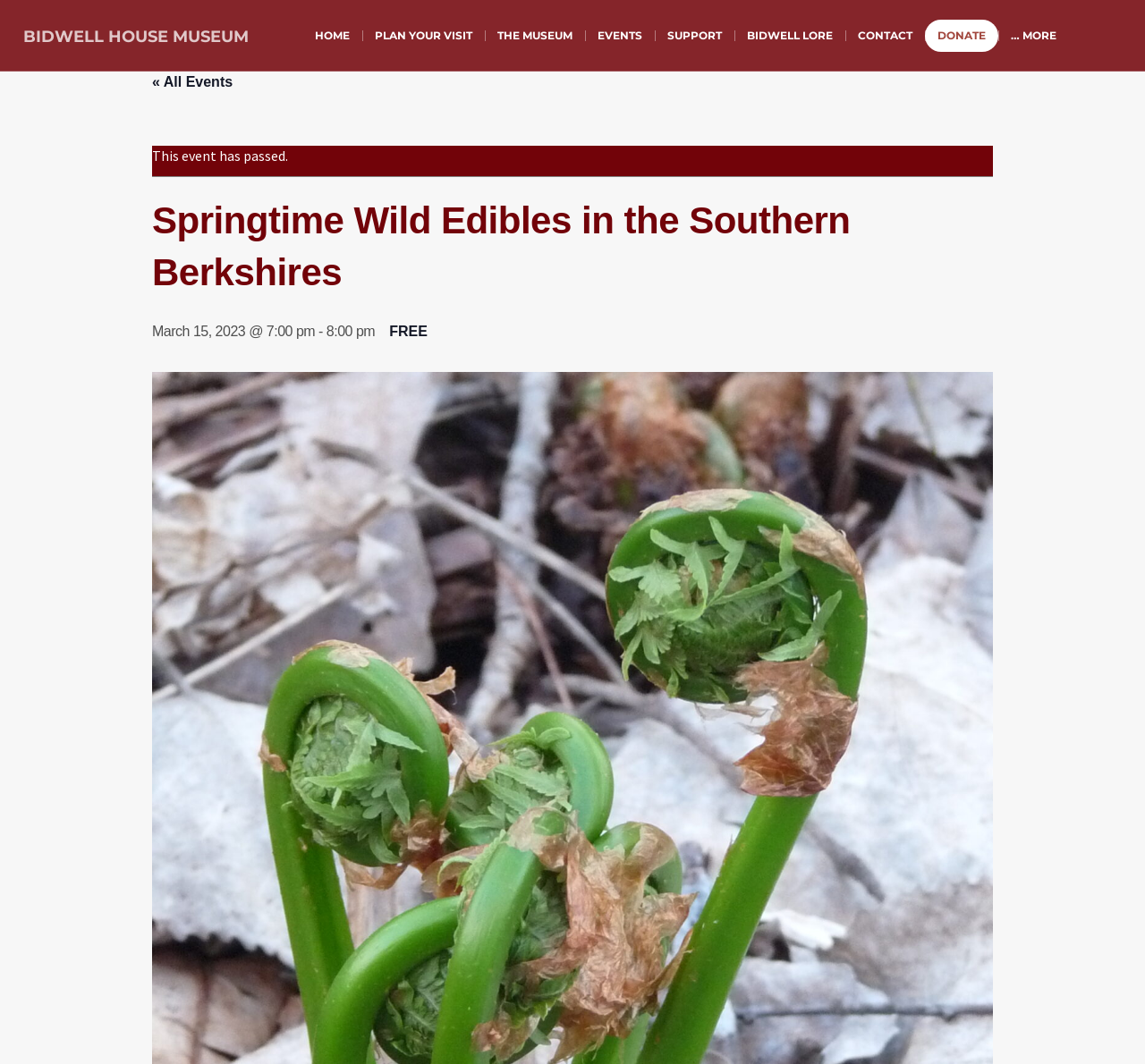Can you look at the image and give a comprehensive answer to the question:
What is the date of the event?

I found the answer by looking at the heading that says 'March 15, 2023 @ 7:00 pm - 8:00 pm'. This indicates that the event is taking place on March 15, 2023.